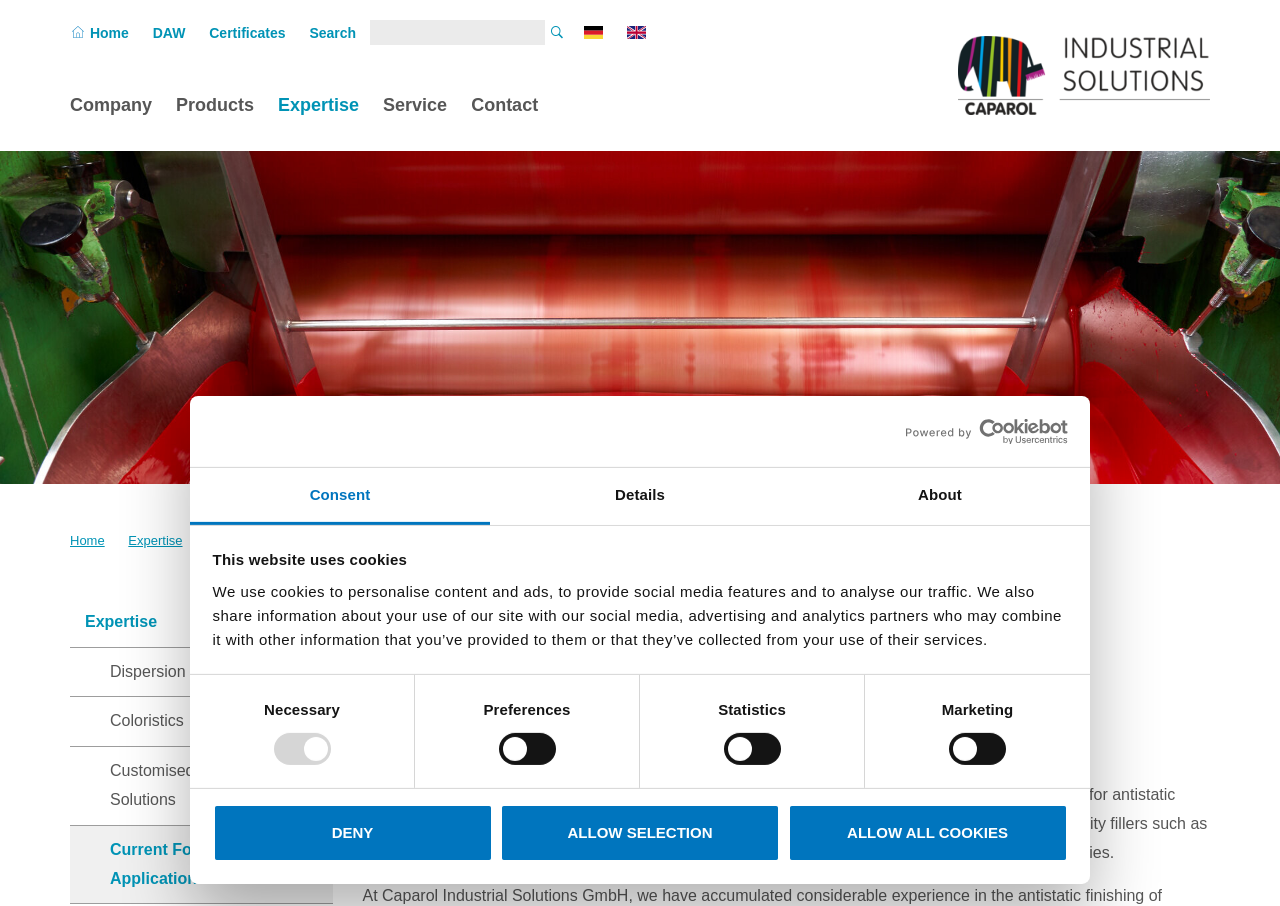Provide the bounding box coordinates of the area you need to click to execute the following instruction: "Search for something".

[0.289, 0.022, 0.445, 0.05]